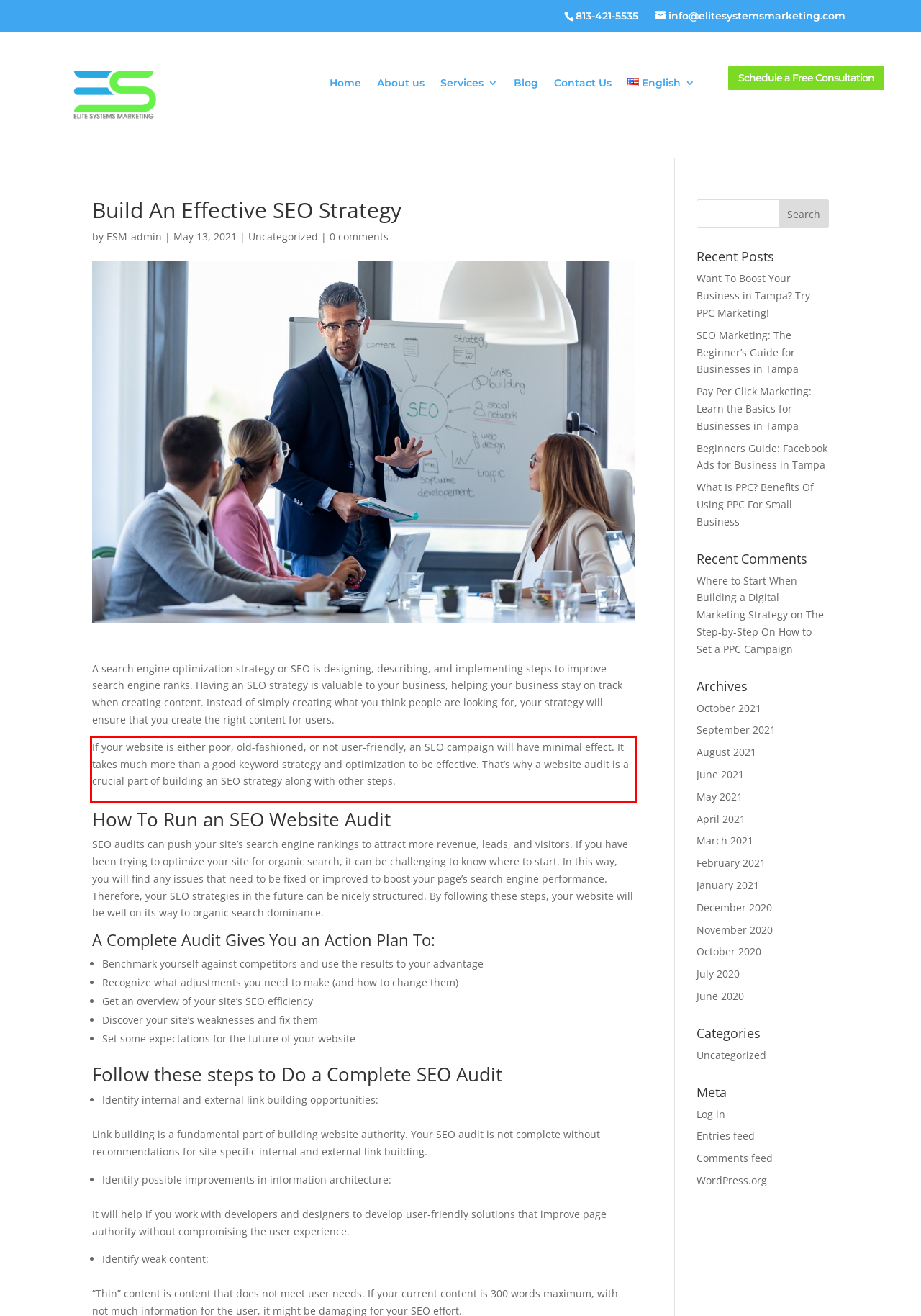Within the screenshot of the webpage, locate the red bounding box and use OCR to identify and provide the text content inside it.

If your website is either poor, old-fashioned, or not user-friendly, an SEO campaign will have minimal effect. It takes much more than a good keyword strategy and optimization to be effective. That’s why a website audit is a crucial part of building an SEO strategy along with other steps.